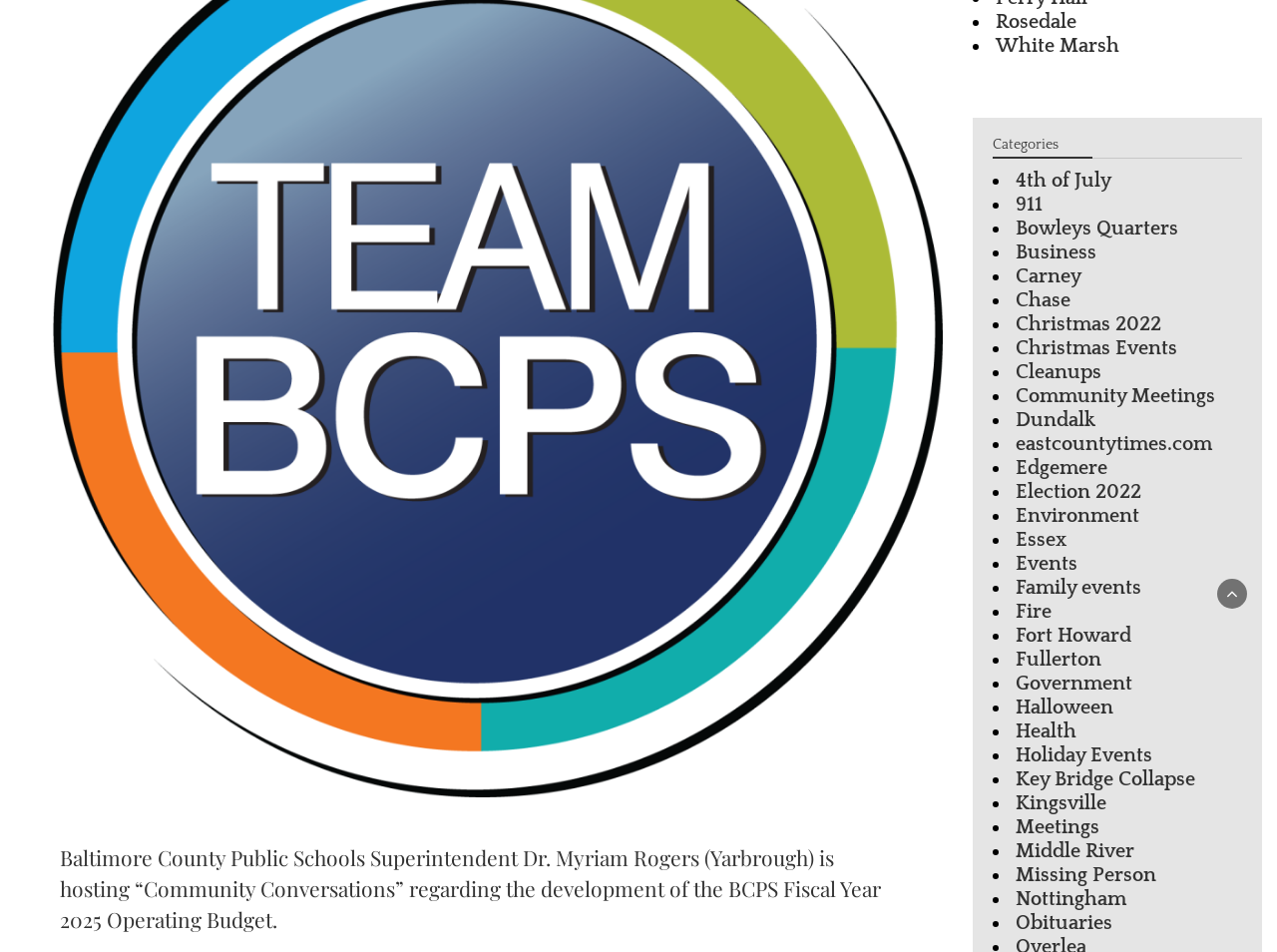Find the bounding box coordinates corresponding to the UI element with the description: "Obituaries". The coordinates should be formatted as [left, top, right, bottom], with values as floats between 0 and 1.

[0.795, 0.958, 0.871, 0.982]